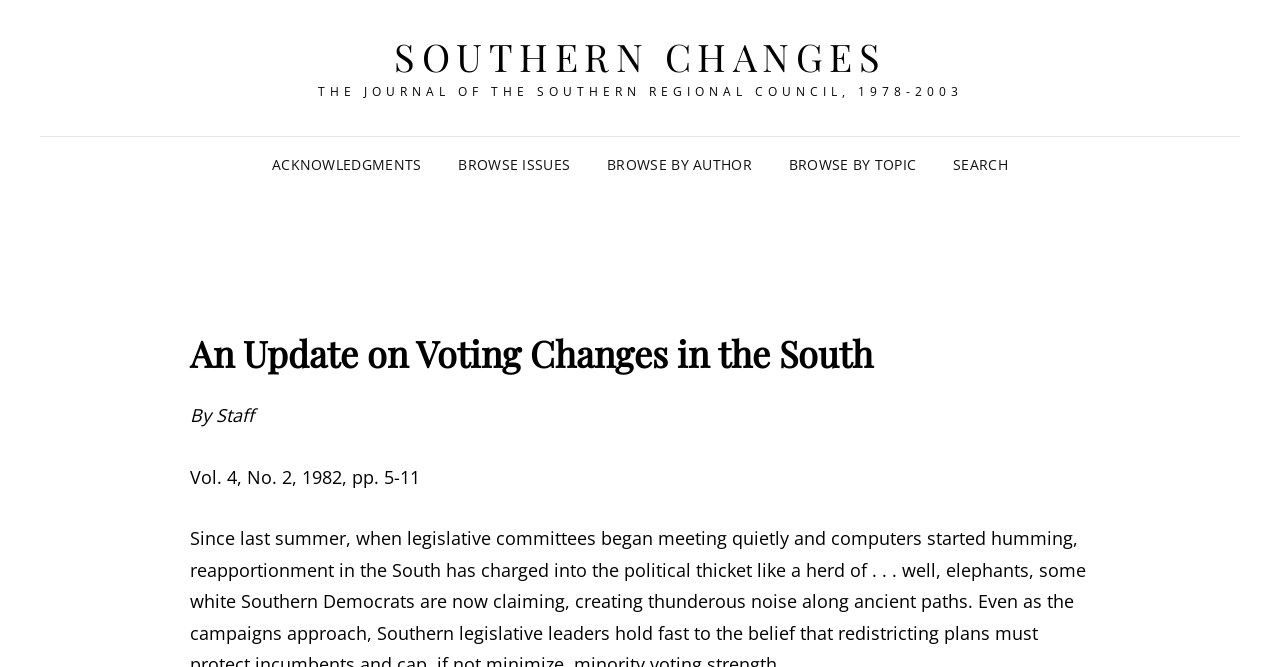Provide a comprehensive description of the webpage.

The webpage is about an update on voting changes in the South, specifically from the journal "Southern Changes". At the top, there is a link to "SOUTHERN CHANGES" positioned roughly in the middle of the page. Below it, there is a static text describing the journal, "THE JOURNAL OF THE SOUTHERN REGIONAL COUNCIL, 1978-2003", which spans across most of the page.

On the left side, there is a primary navigation menu with five links: "ACKNOWLEDGMENTS", "BROWSE ISSUES", "BROWSE BY AUTHOR", "BROWSE BY TOPIC", and "SEARCH". These links are stacked vertically, taking up about a quarter of the page's height.

The main content of the page is an article titled "An Update on Voting Changes in the South", which is positioned below the navigation menu. The article has a heading with the same title, followed by the author "By Staff" and a description "Vol. 4, No. 2, 1982, pp. 5-11". The article's content is not explicitly described, but it likely discusses voting changes in the South.